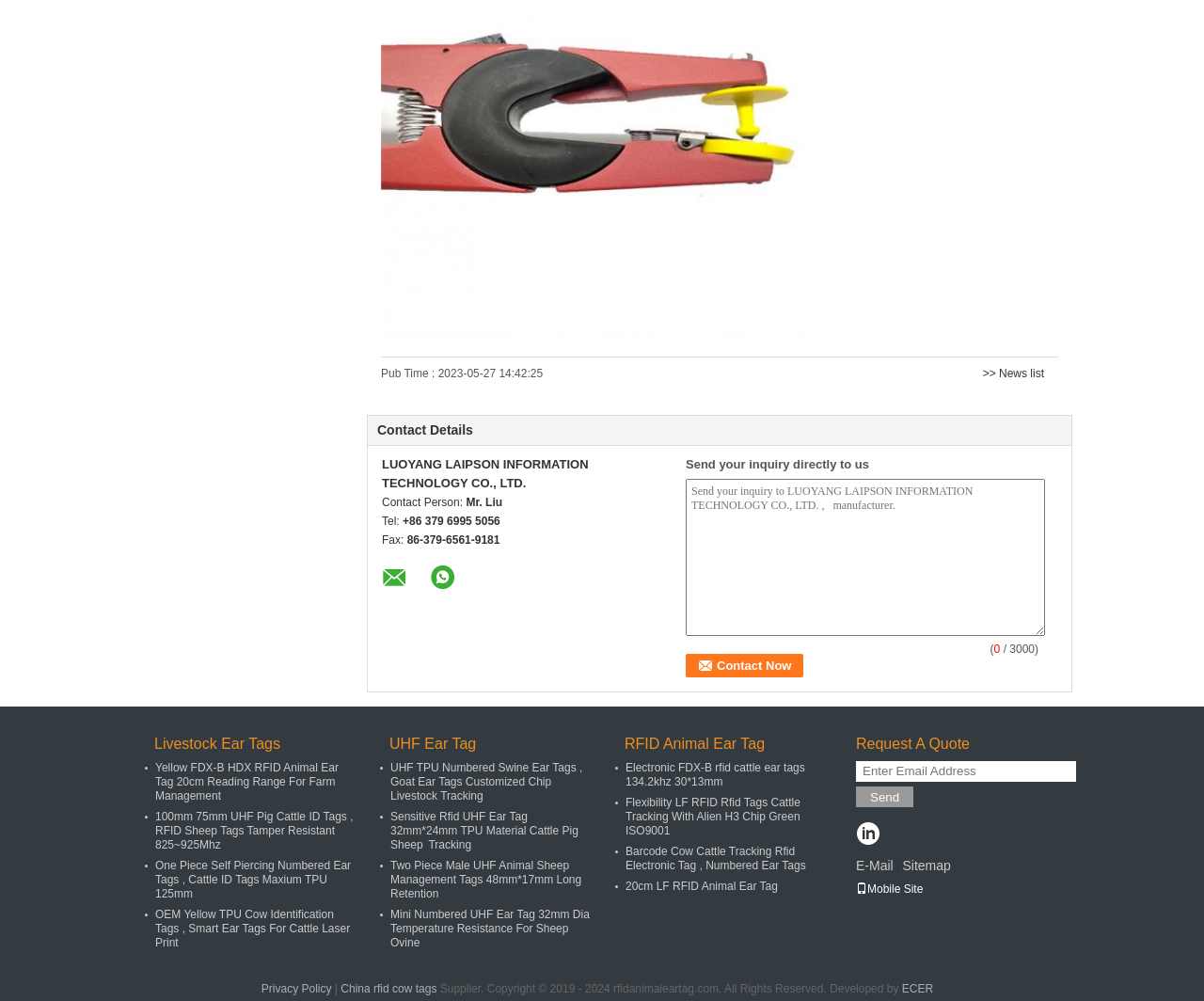Determine the bounding box coordinates of the section to be clicked to follow the instruction: "Enter your inquiry in the text box". The coordinates should be given as four float numbers between 0 and 1, formatted as [left, top, right, bottom].

[0.57, 0.478, 0.868, 0.635]